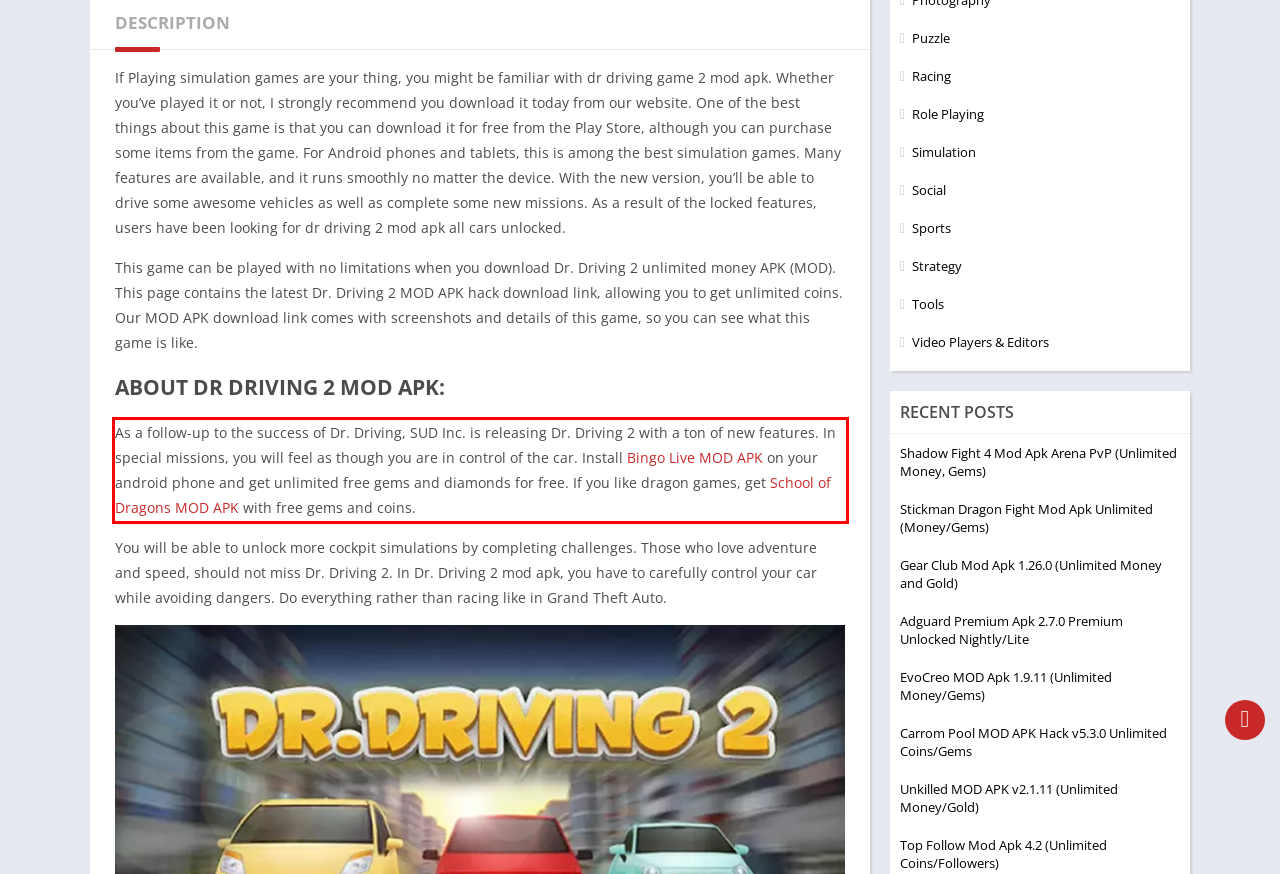Extract and provide the text found inside the red rectangle in the screenshot of the webpage.

As a follow-up to the success of Dr. Driving, SUD Inc. is releasing Dr. Driving 2 with a ton of new features. In special missions, you will feel as though you are in control of the car. Install Bingo Live MOD APK on your android phone and get unlimited free gems and diamonds for free. If you like dragon games, get School of Dragons MOD APK with free gems and coins.